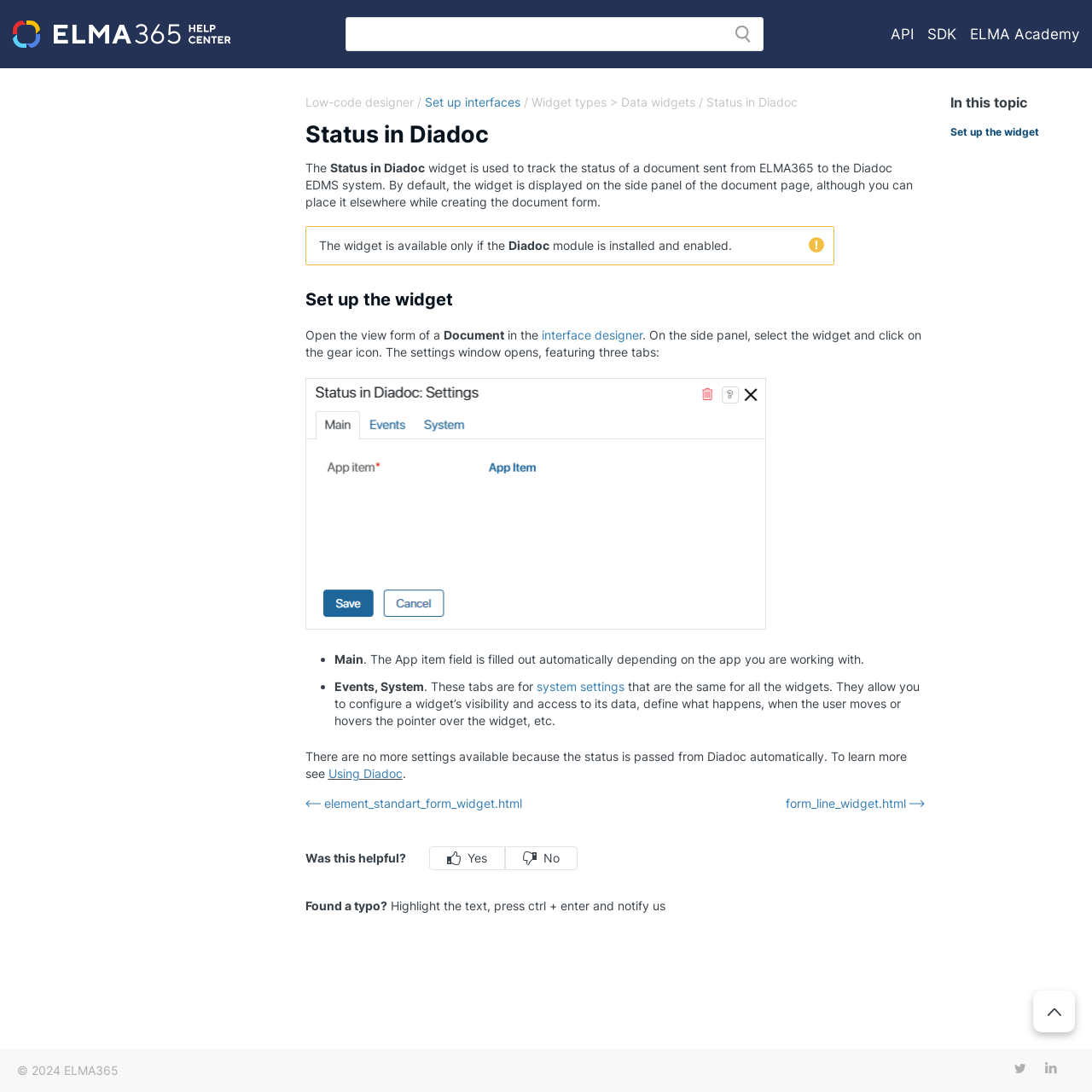Please extract the primary headline from the webpage.

Status in Diadoc